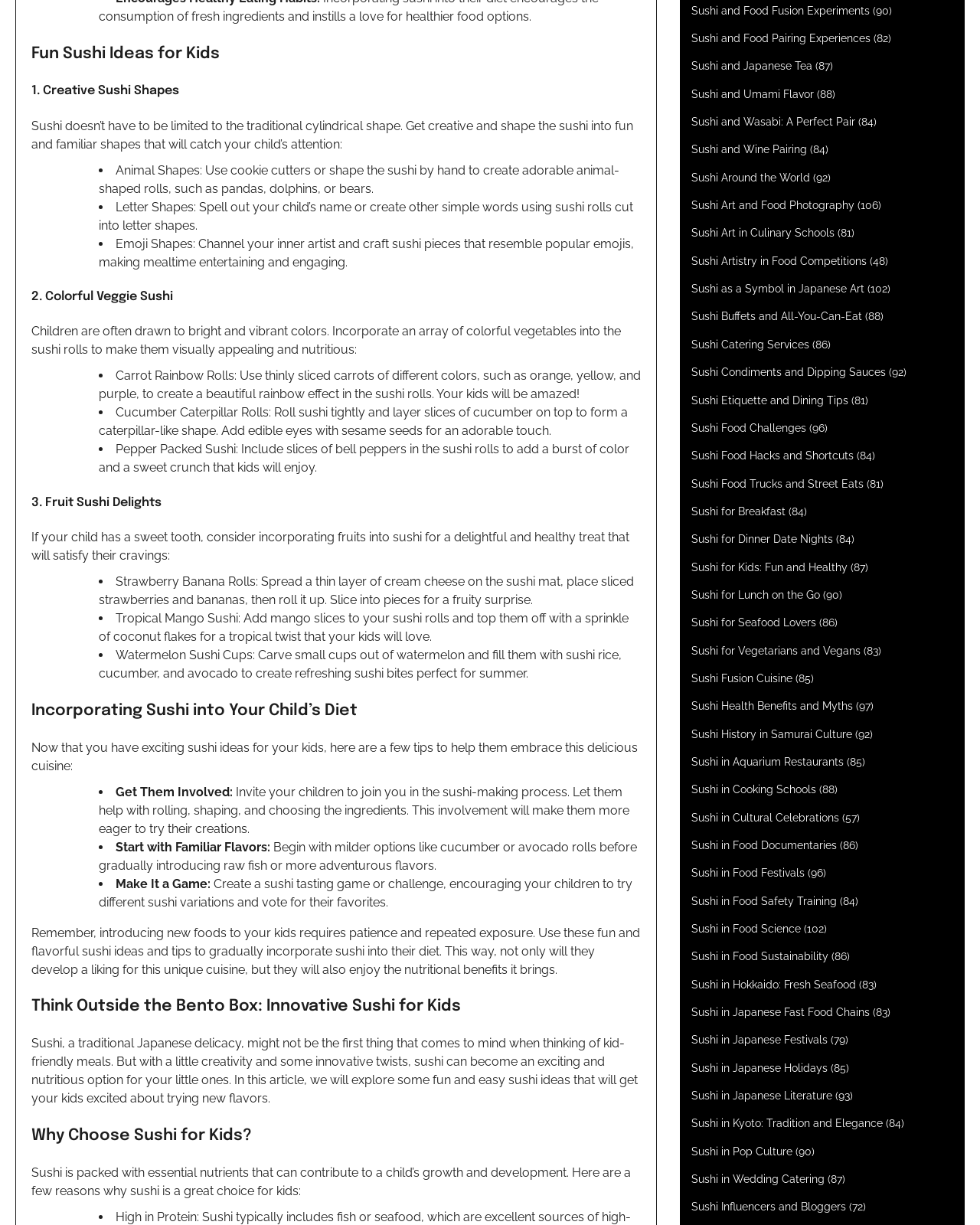Determine the bounding box coordinates for the region that must be clicked to execute the following instruction: "Discover 'Why Choose Sushi for Kids?'".

[0.032, 0.918, 0.654, 0.937]